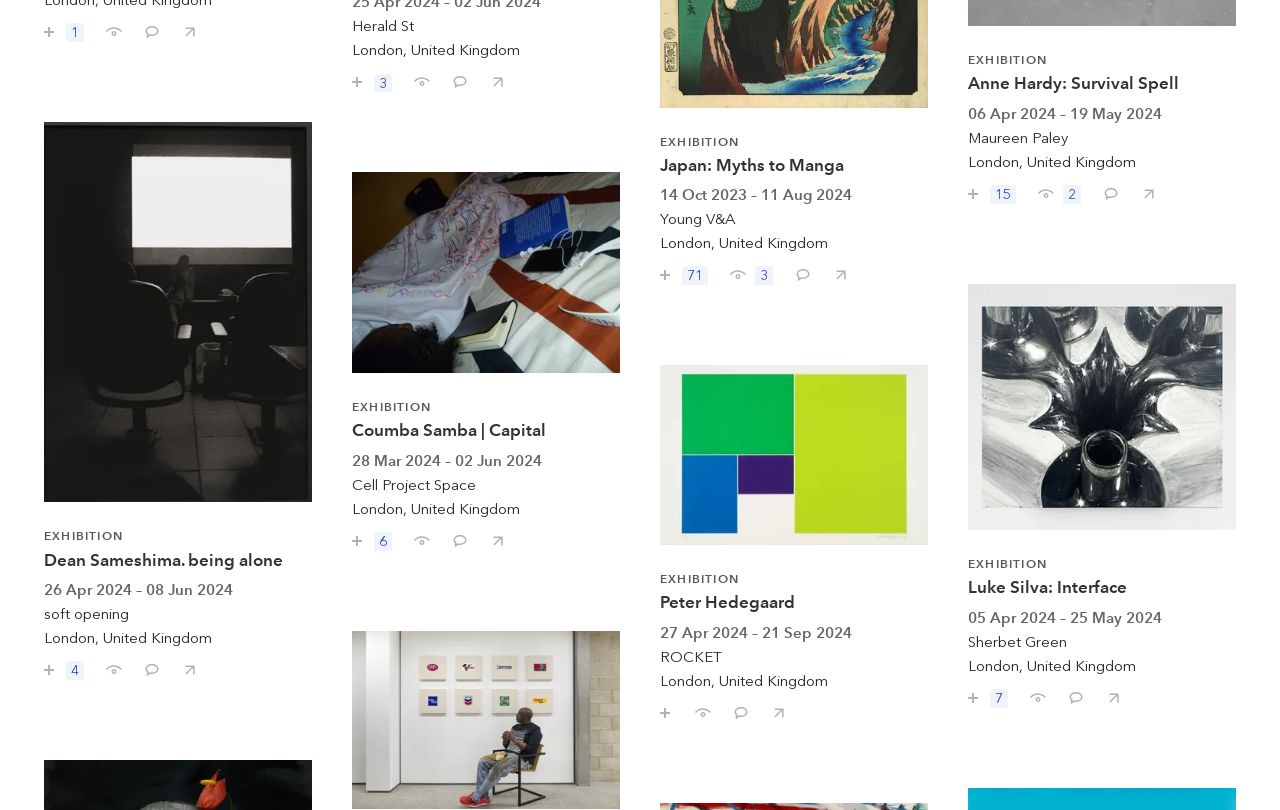Which exhibition has a soft opening in London?
Kindly offer a detailed explanation using the data available in the image.

I searched for the link elements containing the text 'London, United Kingdom' and found the corresponding exhibition names. The exhibition with a soft opening in London is Dean Sameshima. being alone.